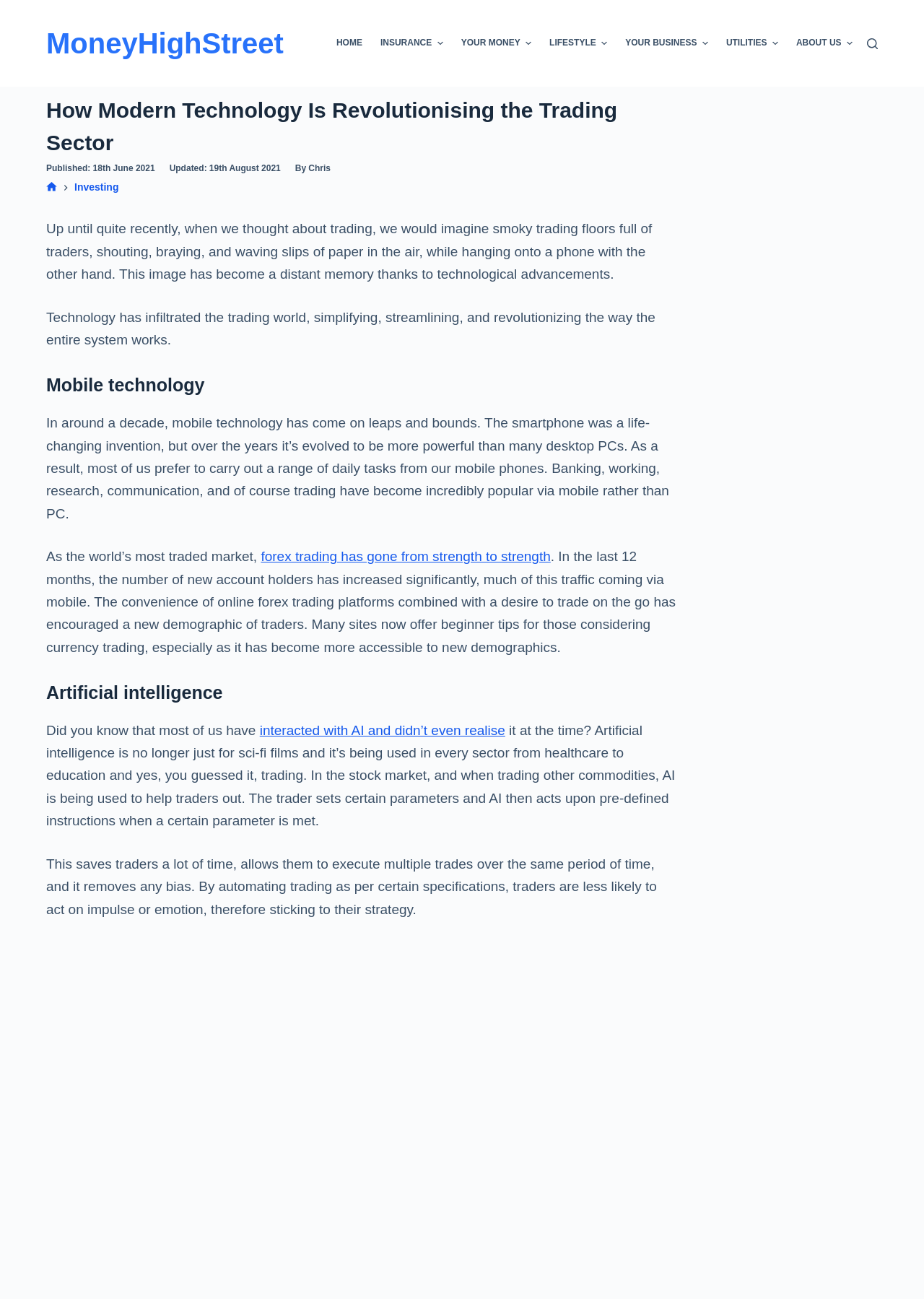What is the principal heading displayed on the webpage?

How Modern Technology Is Revolutionising the Trading Sector